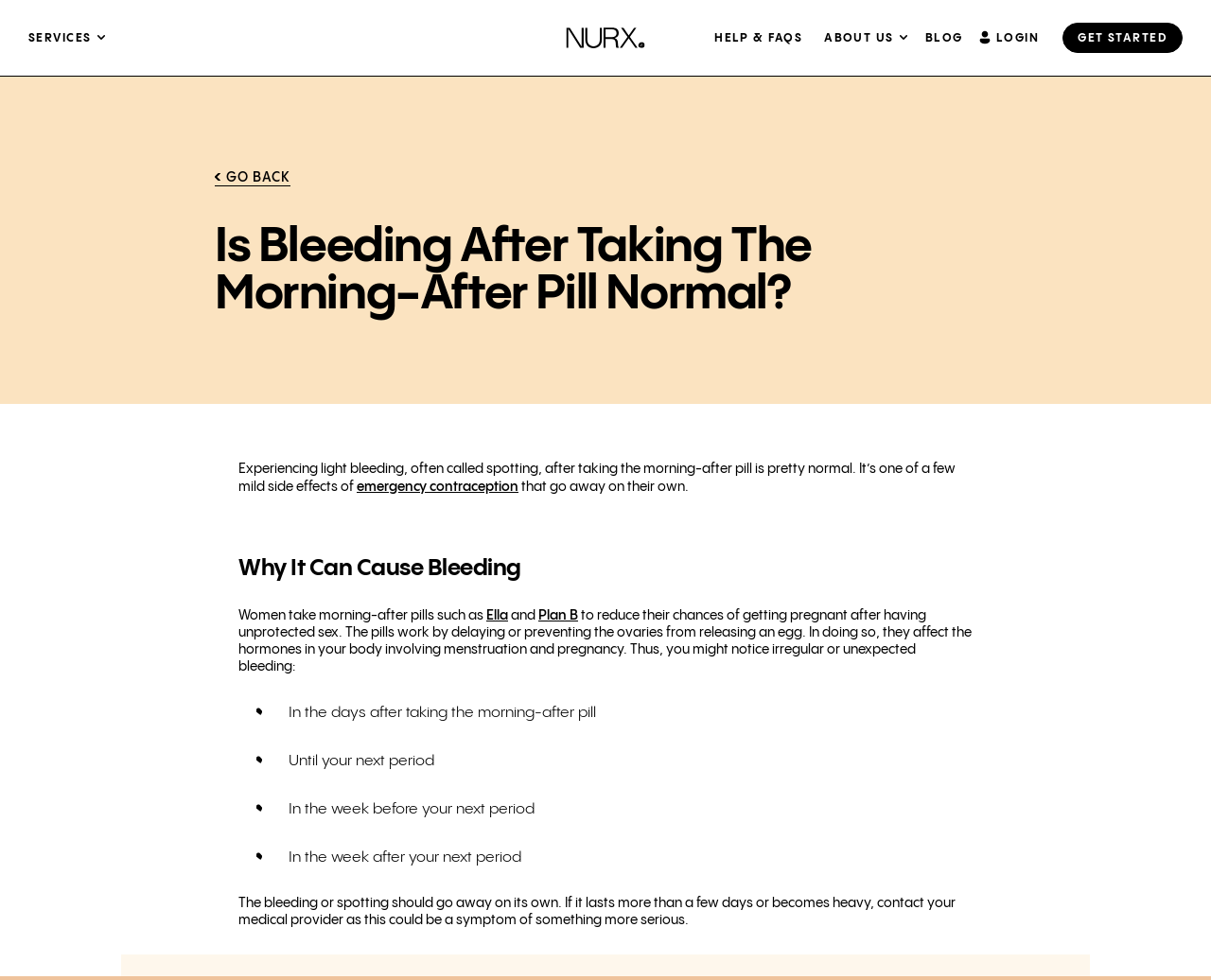Produce a meticulous description of the webpage.

The webpage is about the topic "Is Bleeding After Taking the Morning-After Pill Normal?" and is provided by Nurx. At the top, there is a navigation bar with links to "SERVICES", "HELP & FAQS", "ABOUT US", "BLOG", "LOGIN", and "GET STARTED". The Nurx logo is also located at the top.

Below the navigation bar, there is a header section with a "GO BACK" link and a heading that repeats the title of the webpage. The main content of the webpage is divided into sections, with headings and paragraphs of text. The first section explains that light bleeding or spotting after taking the morning-after pill is normal and one of the mild side effects of emergency contraception.

The next section, "Why It Can Cause Bleeding", explains how morning-after pills work and how they affect hormones in the body, leading to irregular or unexpected bleeding. This section includes links to specific types of morning-after pills, such as Ella and Plan B.

The webpage then presents information about what to expect in terms of bleeding after taking the morning-after pill, with separate sections for the days after taking the pill, until the next period, in the week before the next period, and in the week after the next period. Finally, there is a section of text that advises users to contact their medical provider if the bleeding lasts more than a few days or becomes heavy.